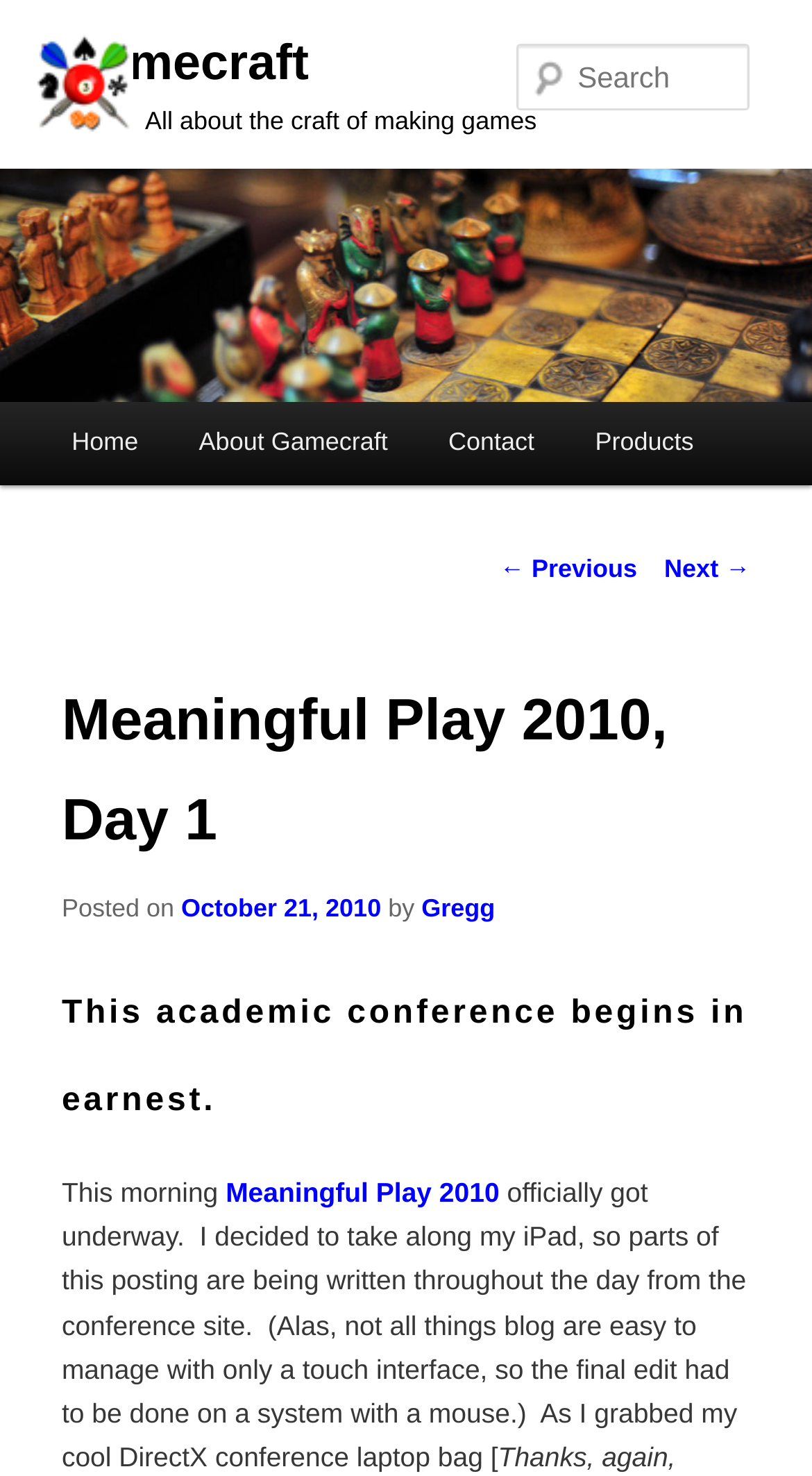Locate the bounding box coordinates of the item that should be clicked to fulfill the instruction: "Search for something".

[0.637, 0.03, 0.924, 0.075]